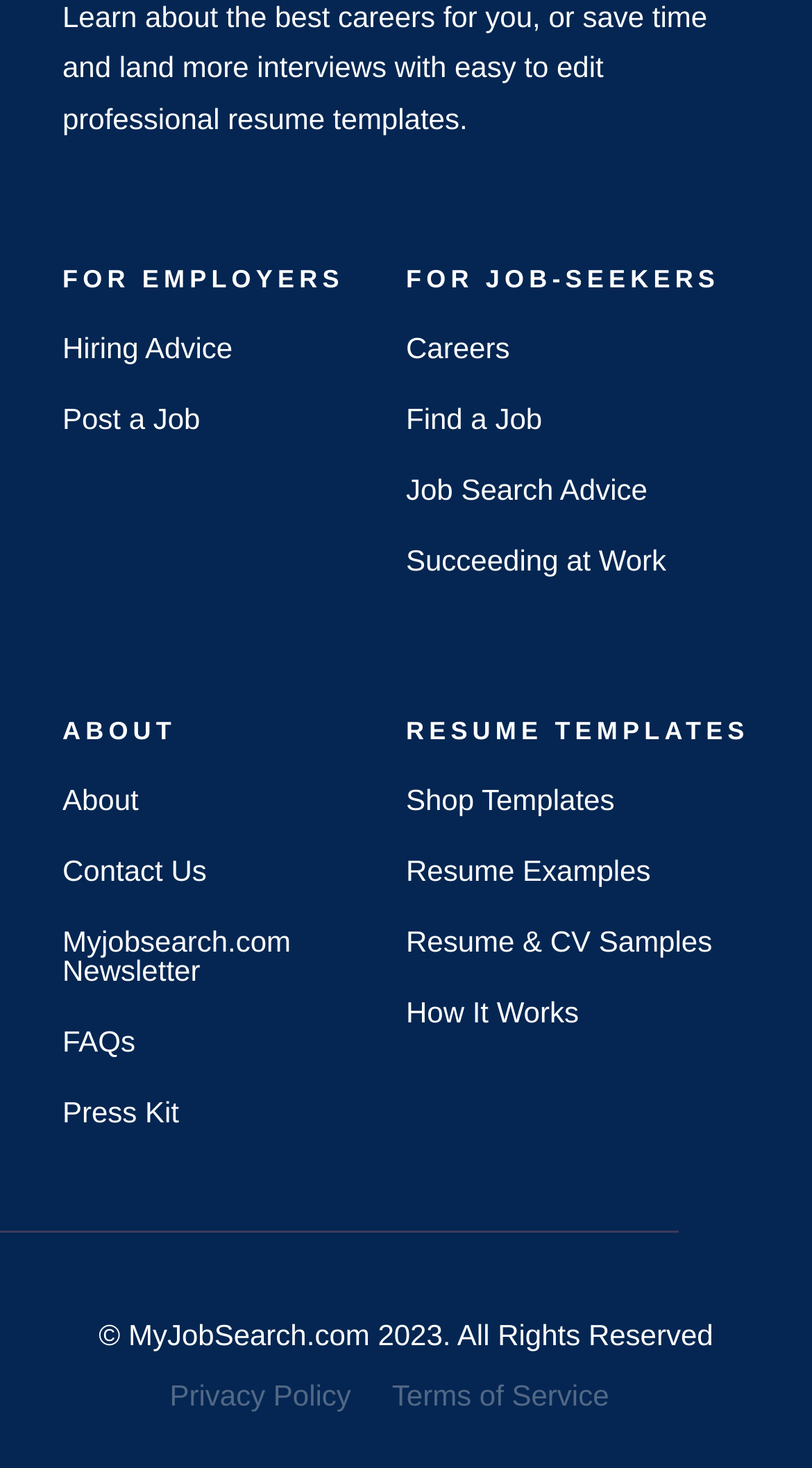Pinpoint the bounding box coordinates of the clickable element to carry out the following instruction: "View hiring advice."

[0.077, 0.226, 0.286, 0.248]